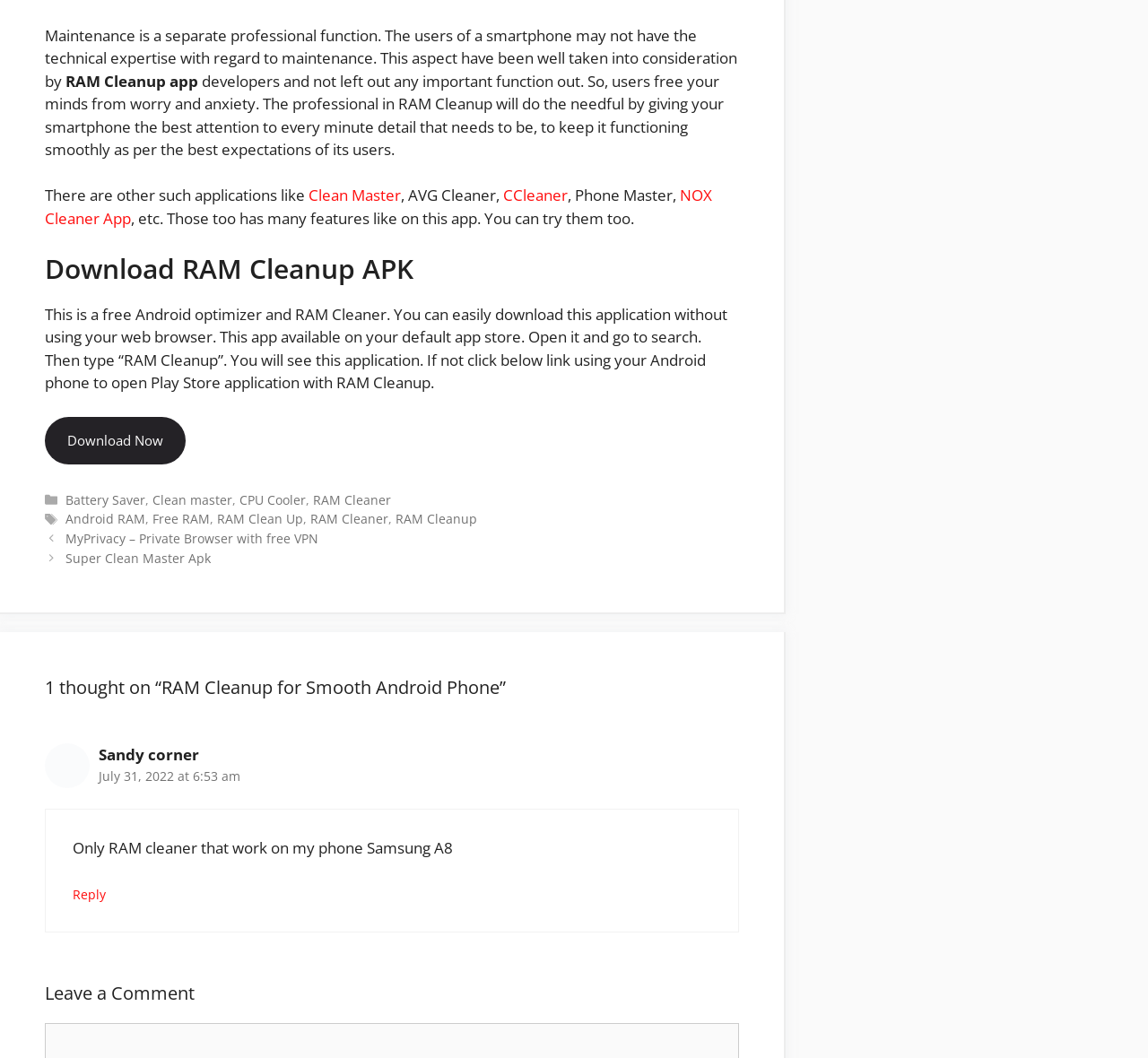Kindly respond to the following question with a single word or a brief phrase: 
How can I download RAM Cleanup?

Through the Play Store